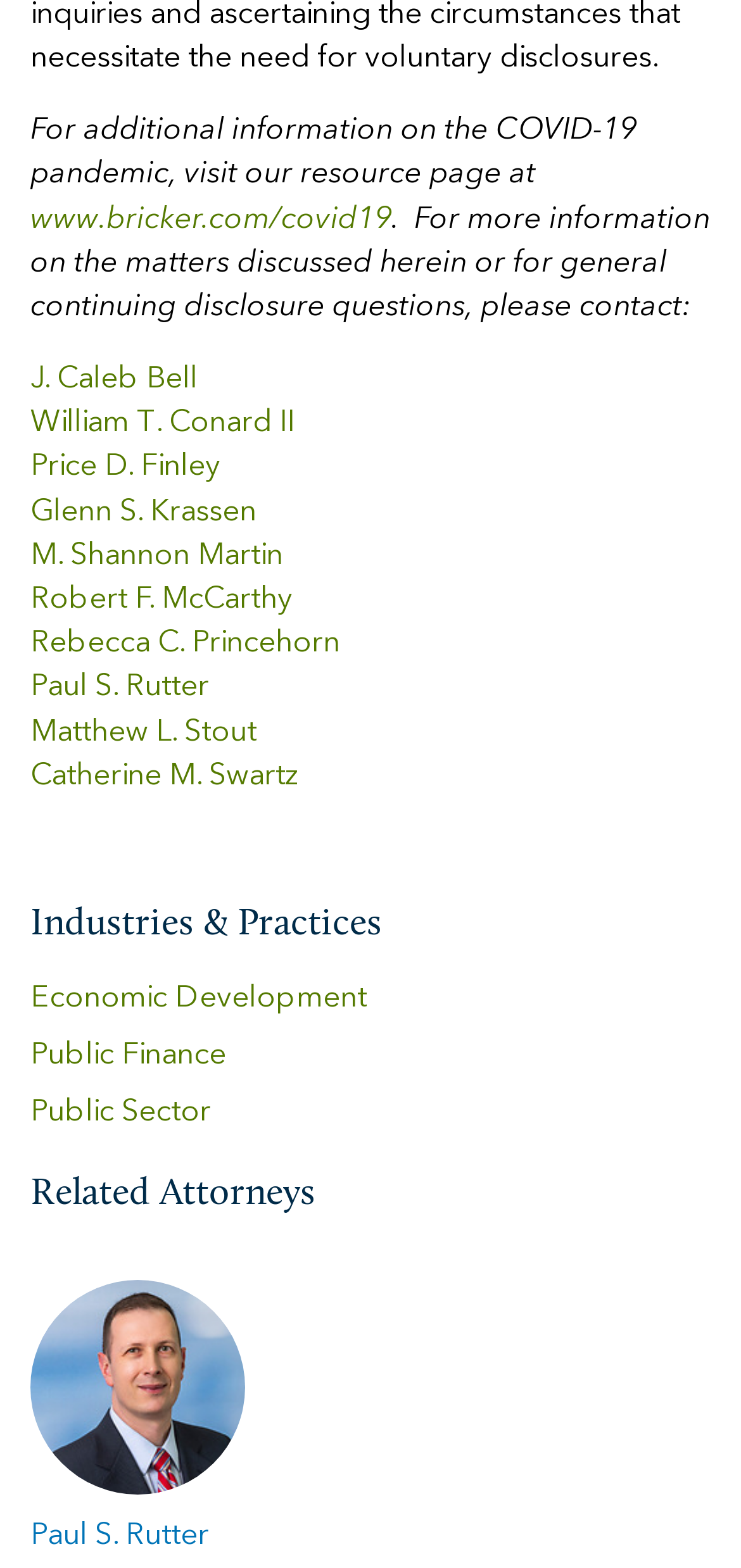Please locate the clickable area by providing the bounding box coordinates to follow this instruction: "contact J. Caleb Bell".

[0.041, 0.233, 0.267, 0.252]